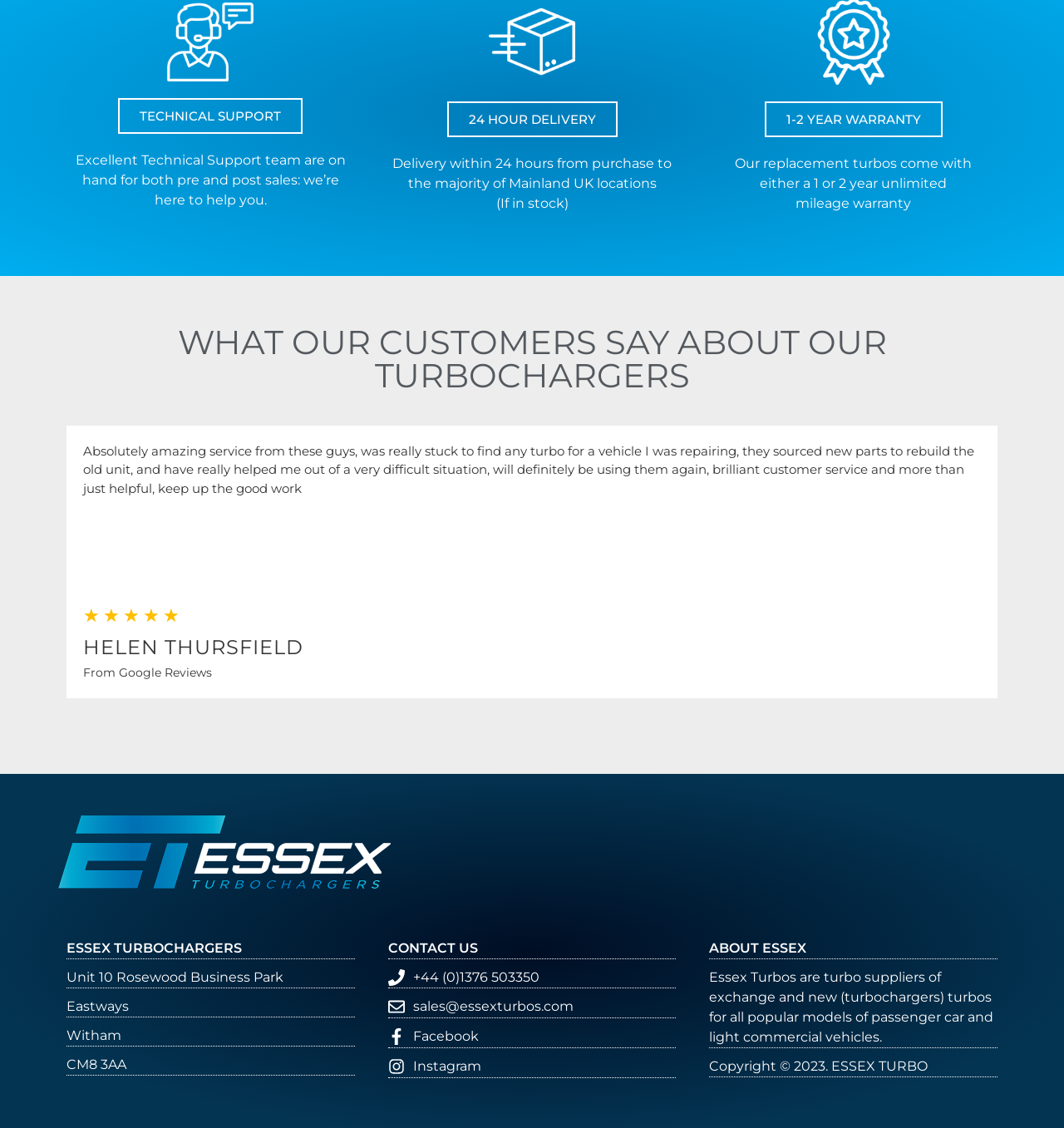Find the bounding box coordinates for the HTML element specified by: "1-2 Year Warranty".

[0.718, 0.09, 0.886, 0.122]